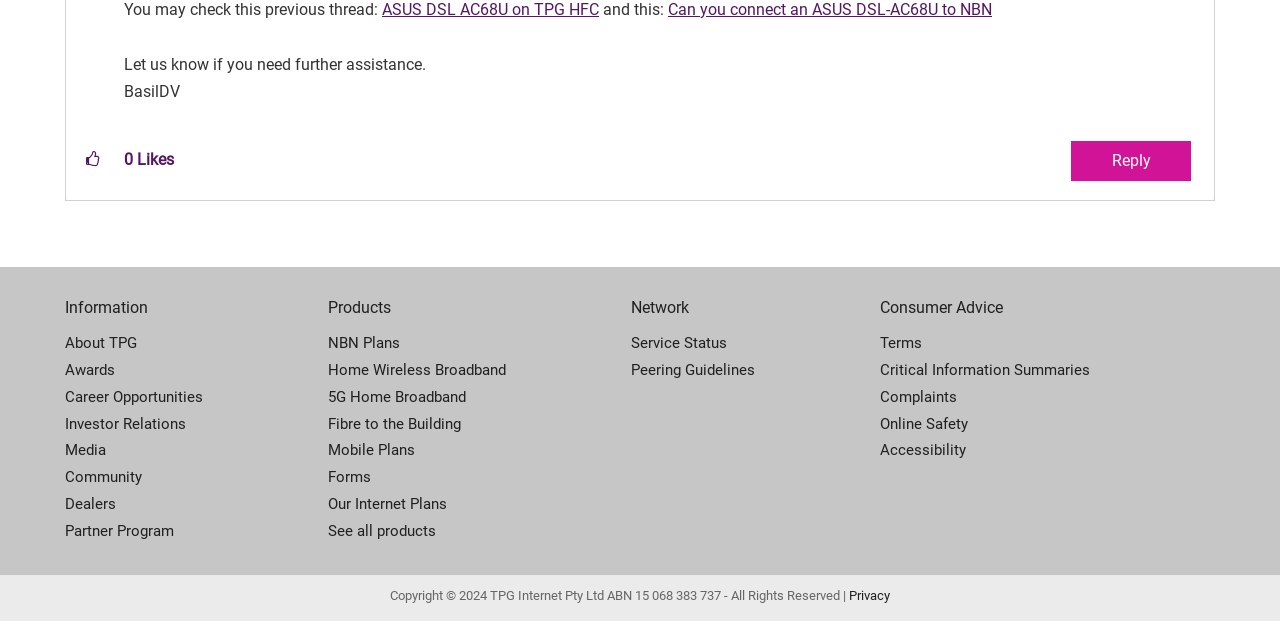Please identify the bounding box coordinates of where to click in order to follow the instruction: "View NBN plans".

[0.256, 0.532, 0.493, 0.575]